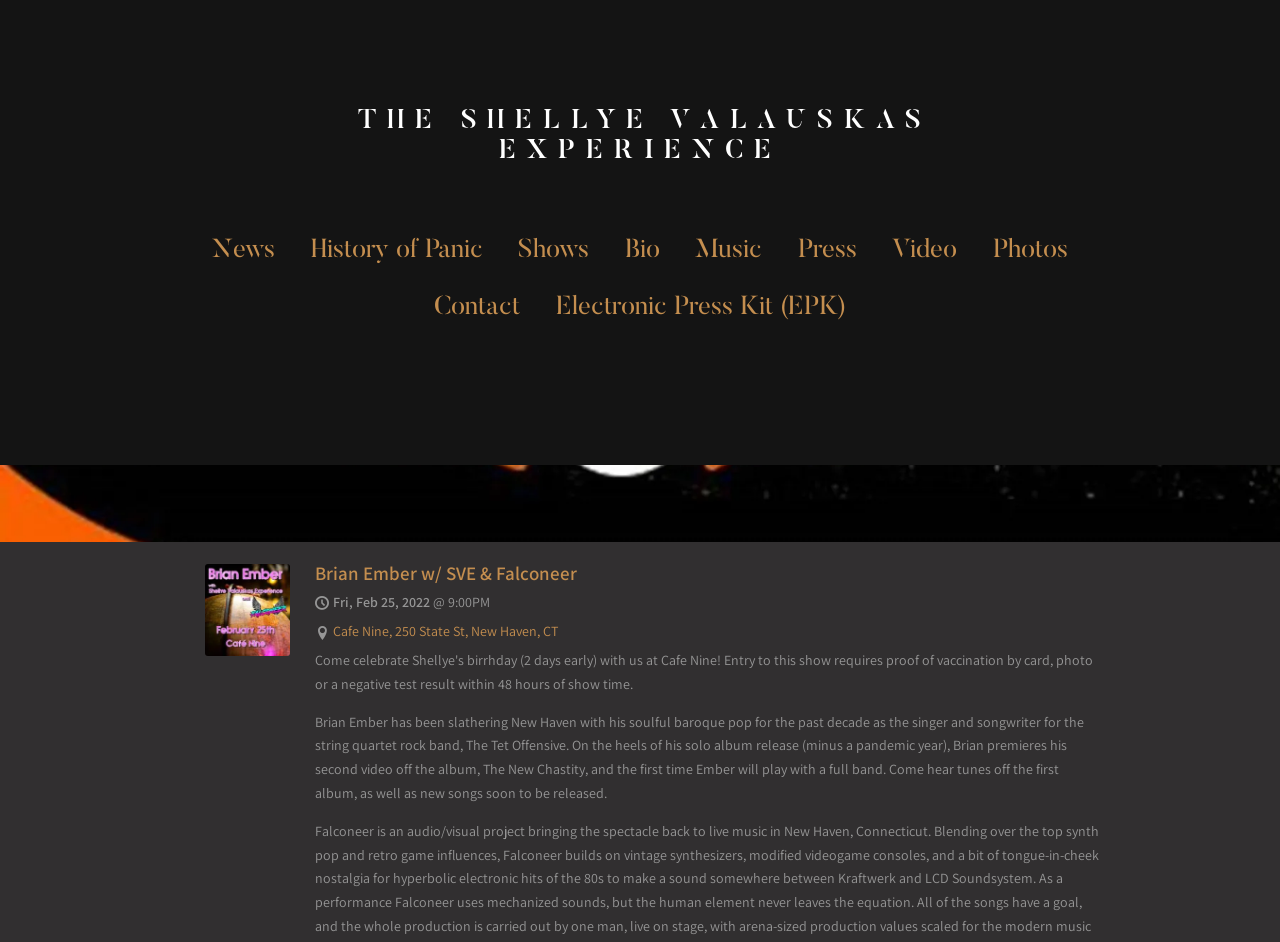Explain in detail what you observe on this webpage.

This webpage appears to be an event page for a concert featuring Brian Ember with SVE and Falconeer at Cafe Nine. At the top, there is a prominent heading that reads "THE SHELLYE VALAUSKAS EXPERIENCE" with a link to the same title. Below this, there are several links to different sections of the website, including "News", "History of Panic", "Shows", "Bio", "Music", "Press", "Video", "Photos", and "Contact".

On the left side of the page, there is a section dedicated to the event, with a heading that reads "Brian Ember w/ SVE & Falconeer". Below this, there is an image related to the event, and a link to the event title. The event details are listed, including the date "Fri, Feb 25, 2022" and time "9:00PM" at Cafe Nine, located at 250 State St, New Haven, CT.

There is a paragraph of text that provides more information about Brian Ember, describing his music style and upcoming performance. The text also mentions that this will be the first time Ember will play with a full band.